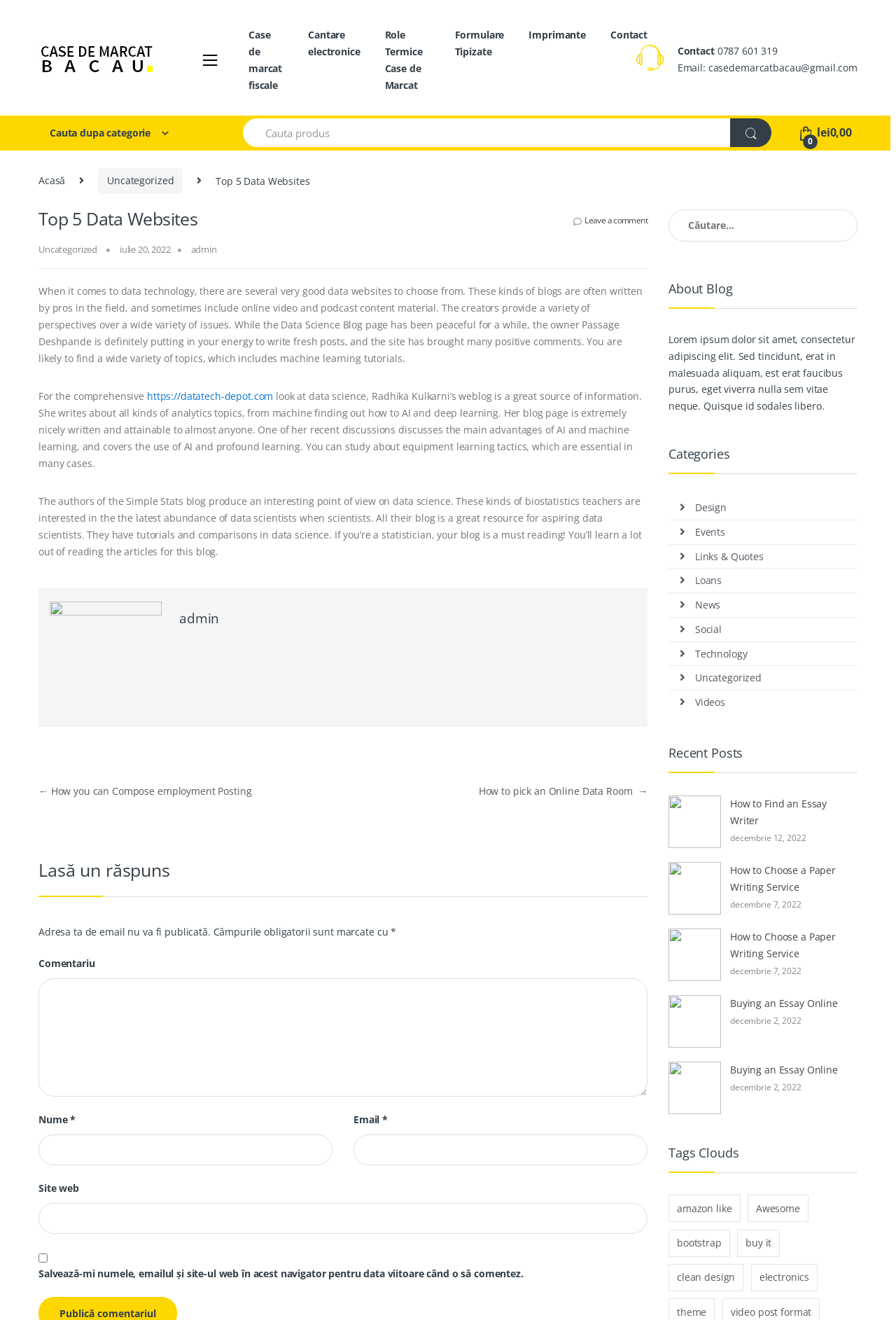Please provide a one-word or short phrase answer to the question:
How many recent posts are listed?

3